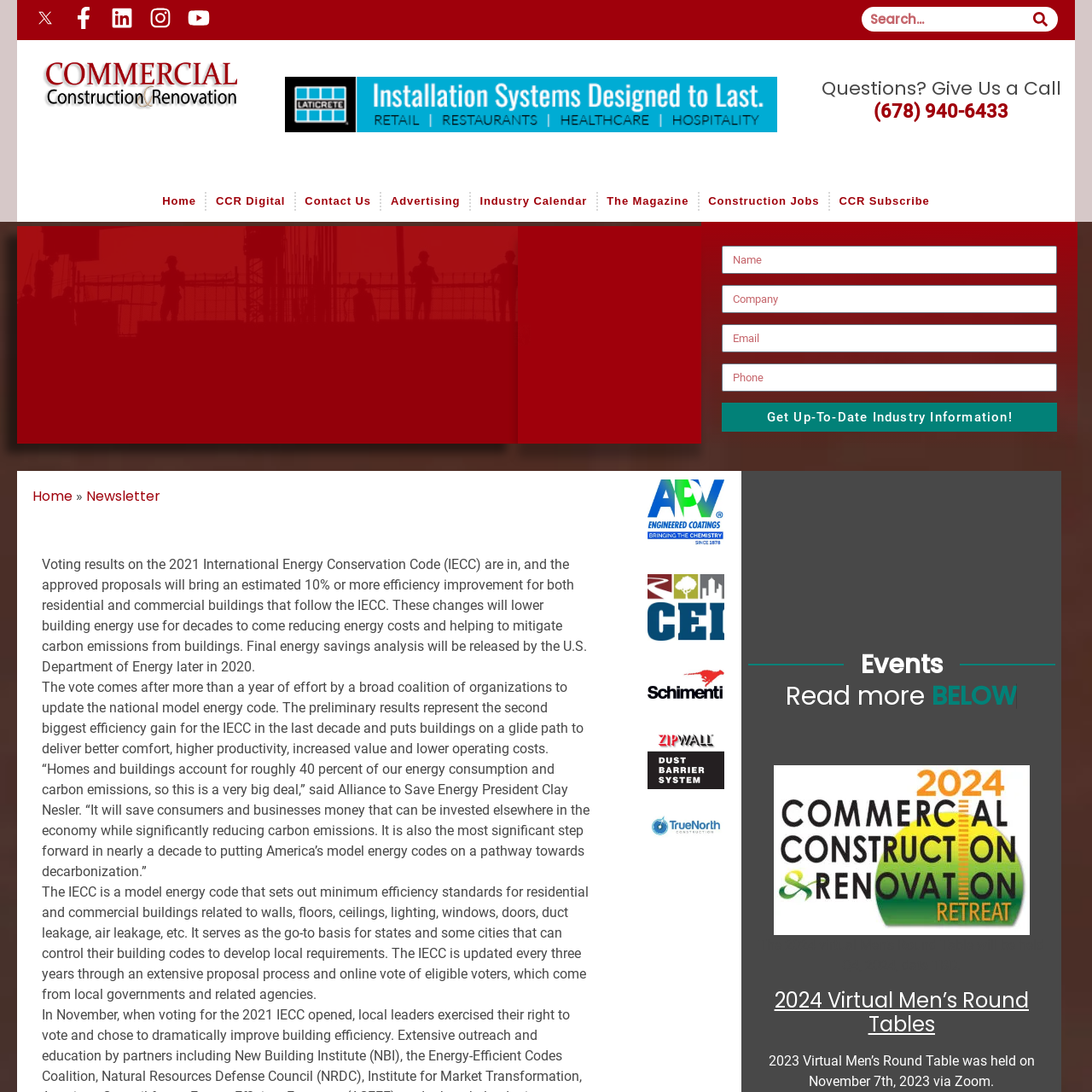What is the purpose of the image?
Examine the area marked by the red bounding box and respond with a one-word or short phrase answer.

To symbolize energy conservation